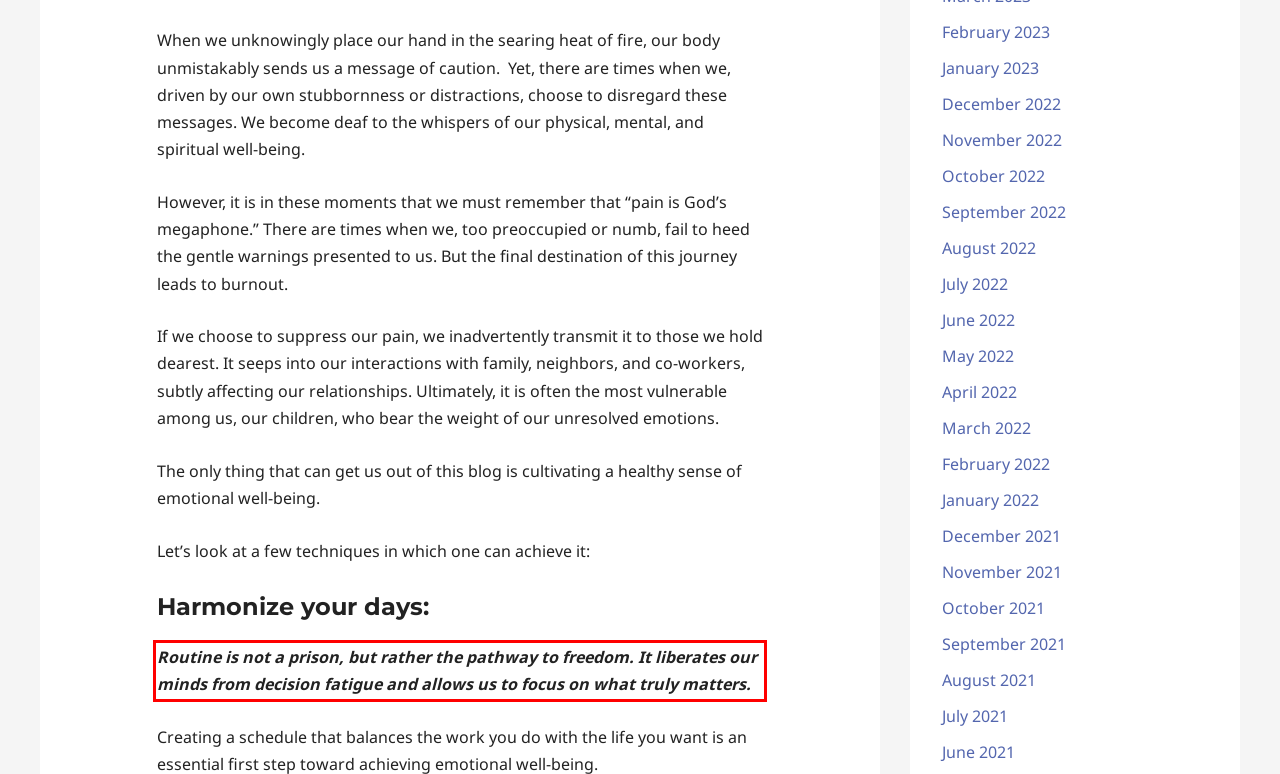Please examine the screenshot of the webpage and read the text present within the red rectangle bounding box.

Routine is not a prison, but rather the pathway to freedom. It liberates our minds from decision fatigue and allows us to focus on what truly matters.